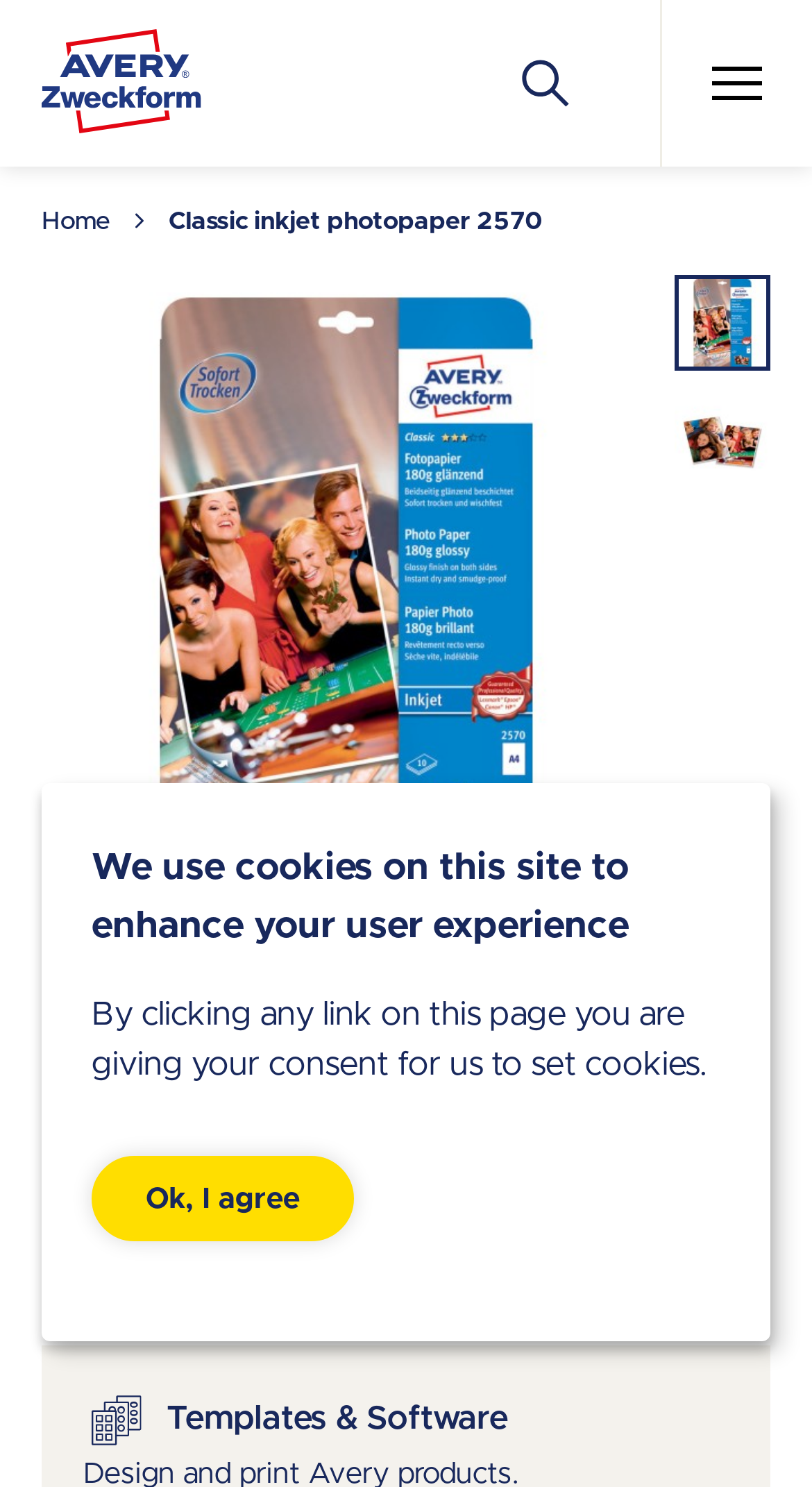Please provide a brief answer to the question using only one word or phrase: 
What is the position of the 'Menu' button?

Top right